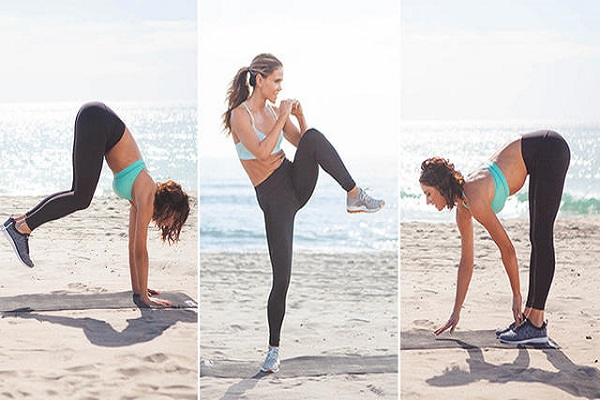Give a succinct answer to this question in a single word or phrase: 
What is the woman transitioning into in the first stance?

plank